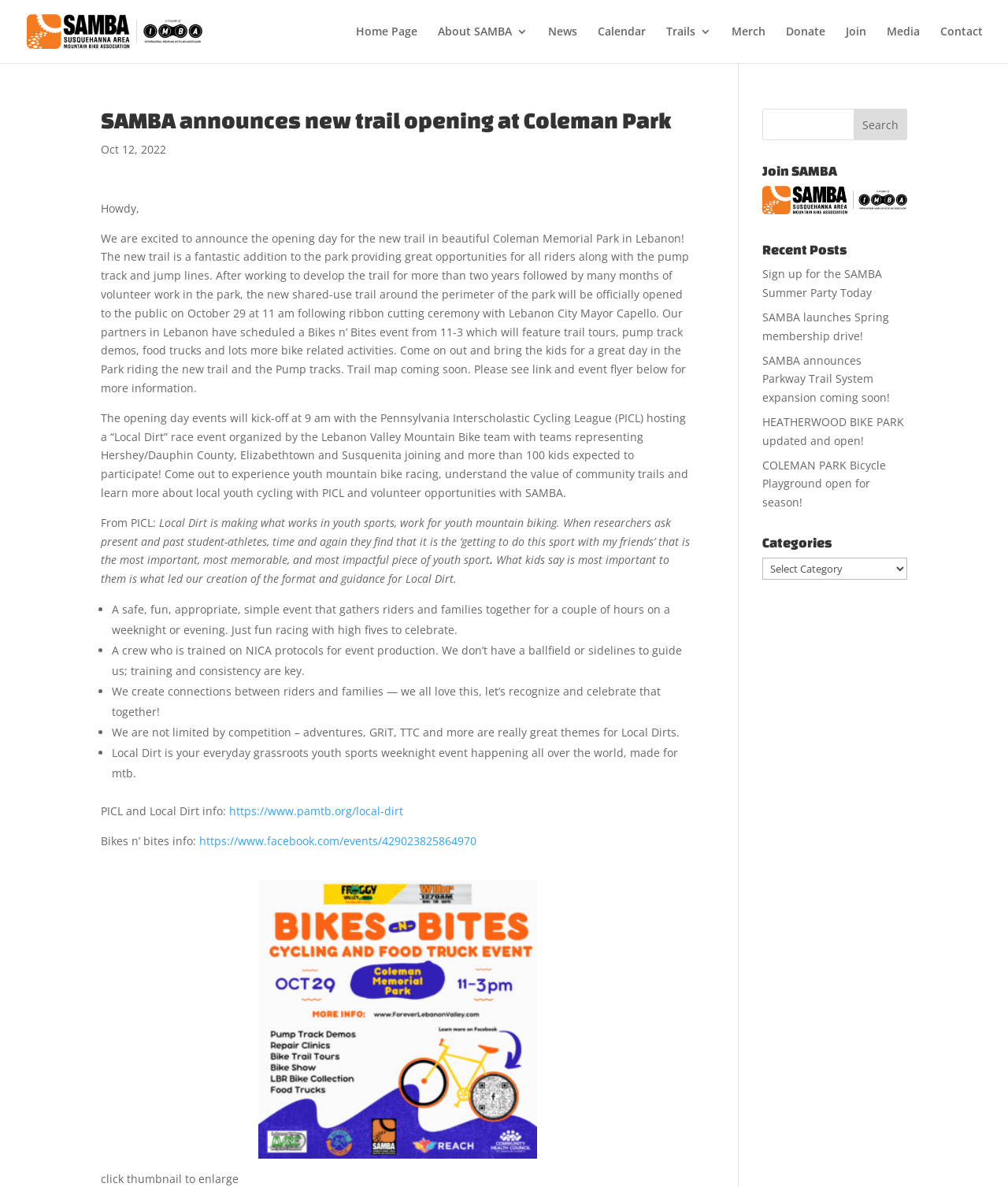Identify the bounding box coordinates of the clickable region to carry out the given instruction: "Click on the 'News' link in the top menu".

[0.544, 0.022, 0.573, 0.053]